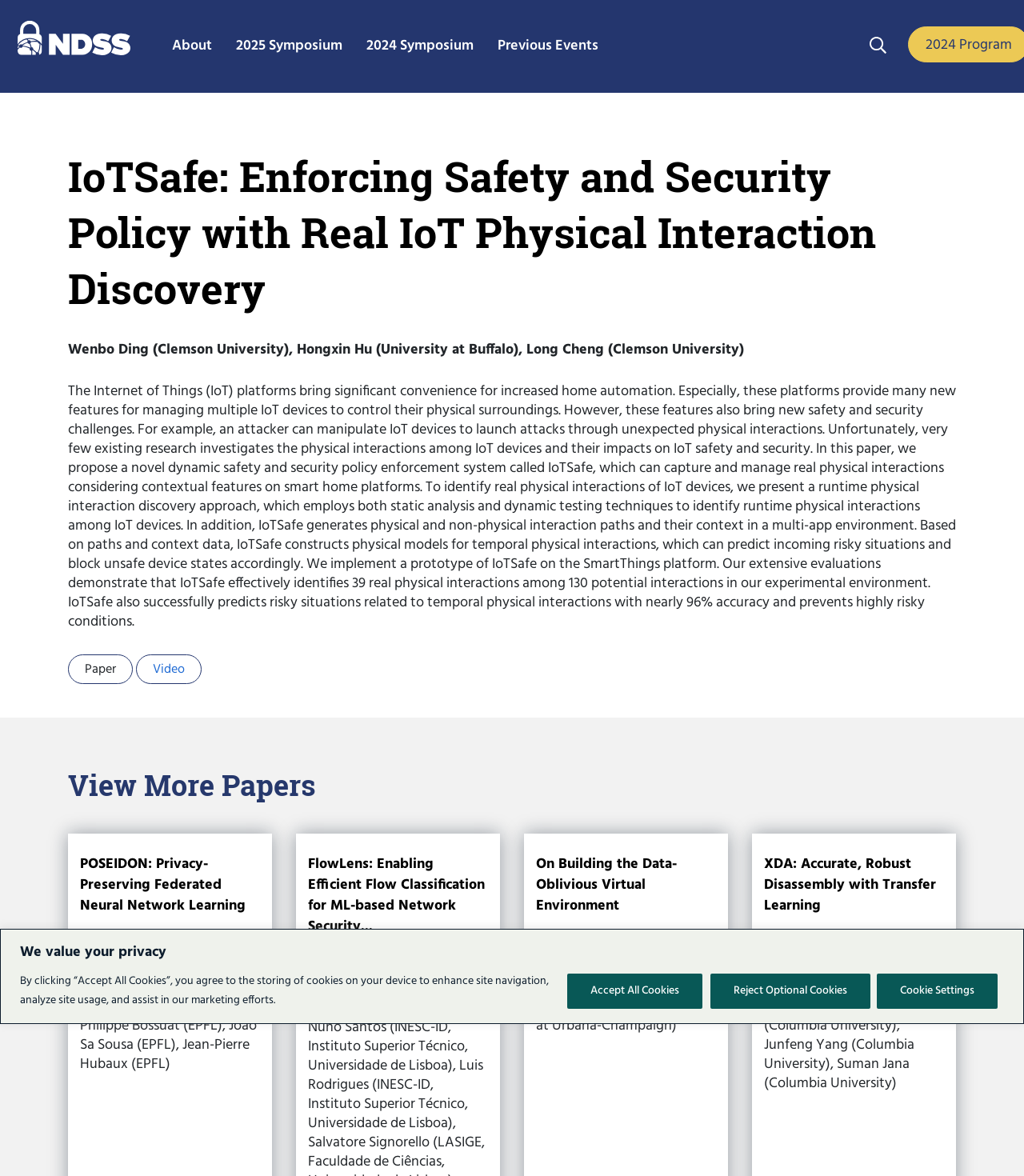Give a short answer using one word or phrase for the question:
What is the name of the symposium where this paper is presented?

NDSS Symposium